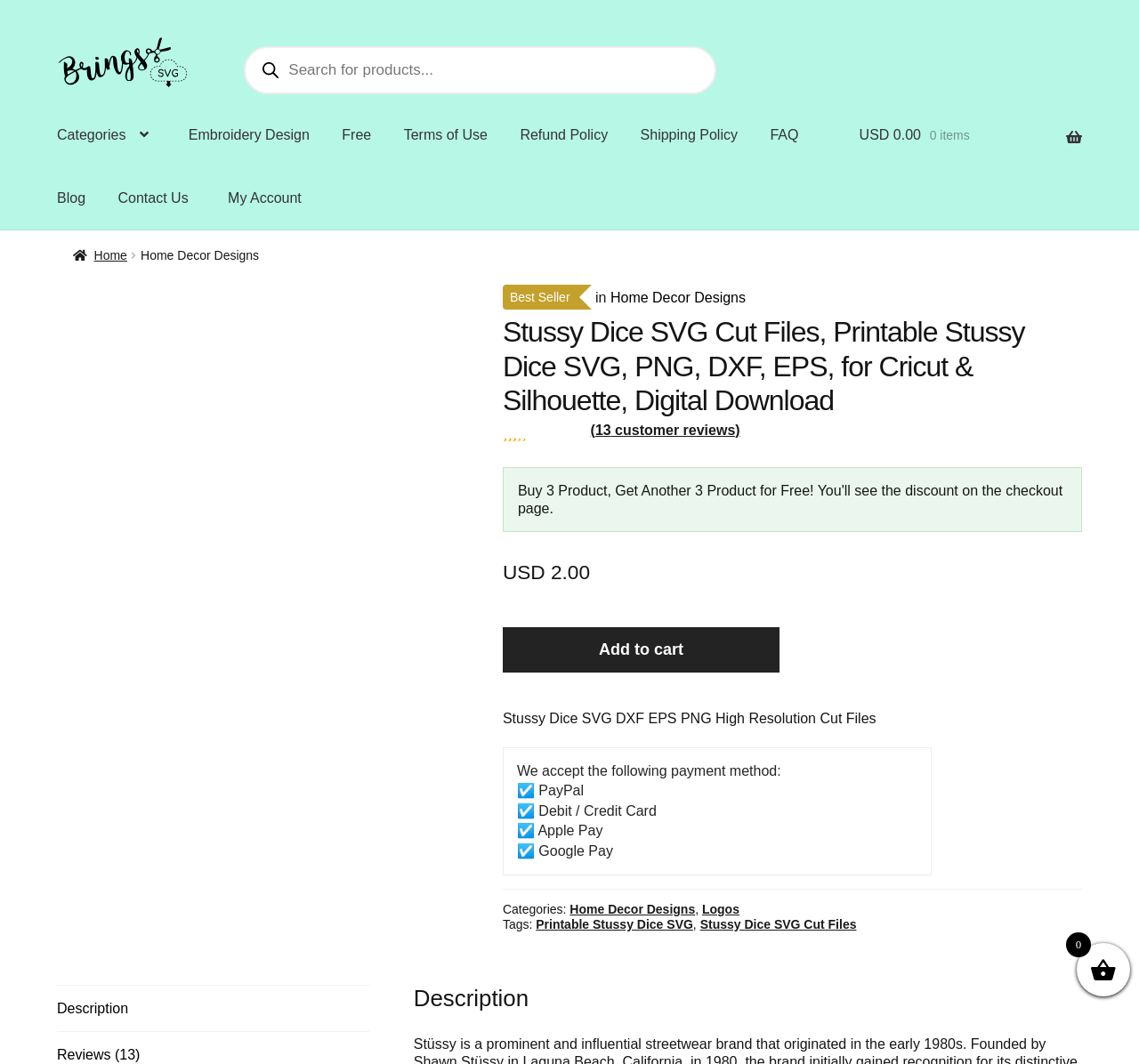What categories is the product in?
Look at the image and respond to the question as thoroughly as possible.

I found the answer by looking at the category information on the webpage. The categories are listed as 'Categories: Home Decor Designs, Logos'.